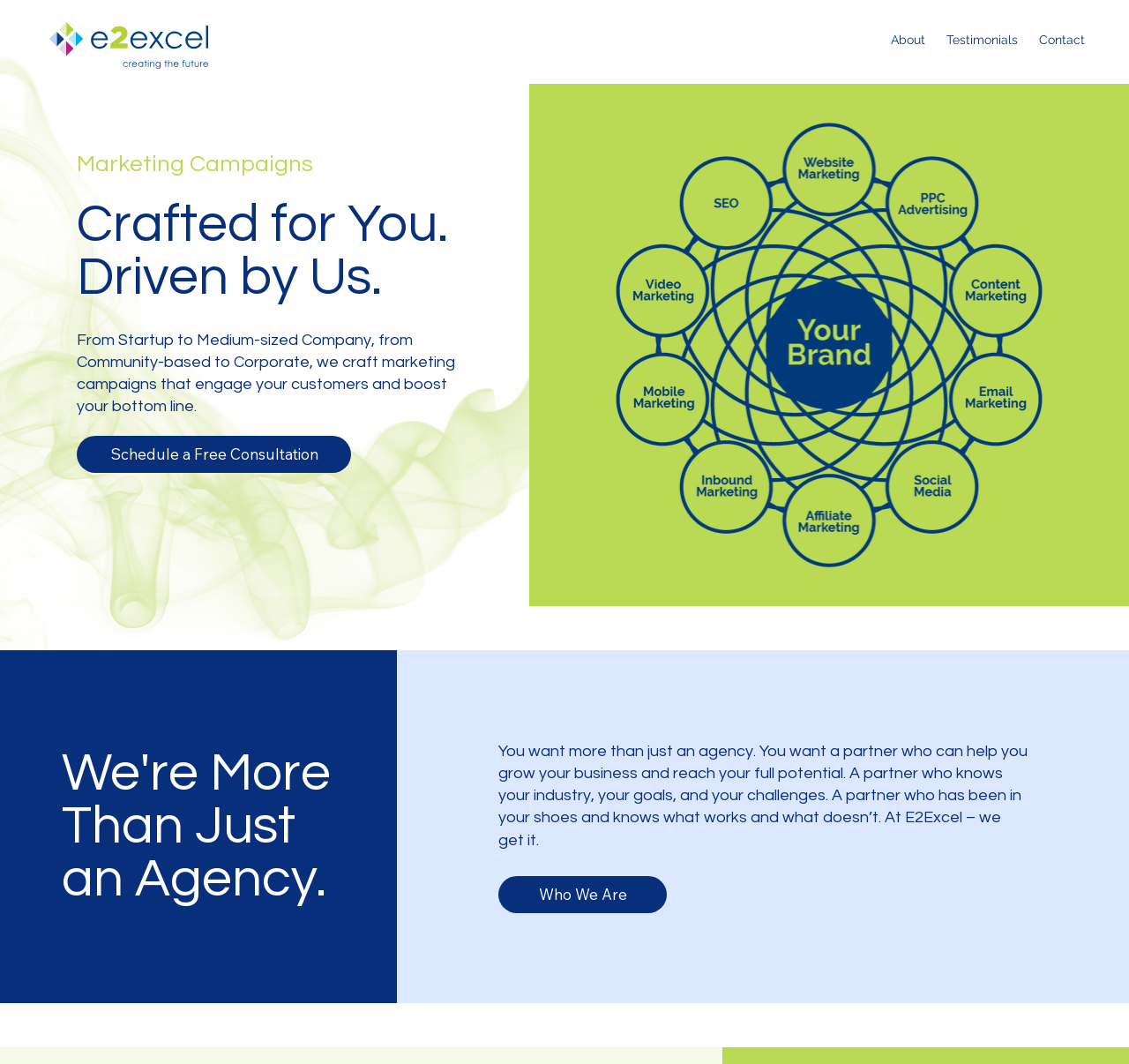Answer the question with a single word or phrase: 
What is the navigation menu item that comes after 'About'?

Testimonials